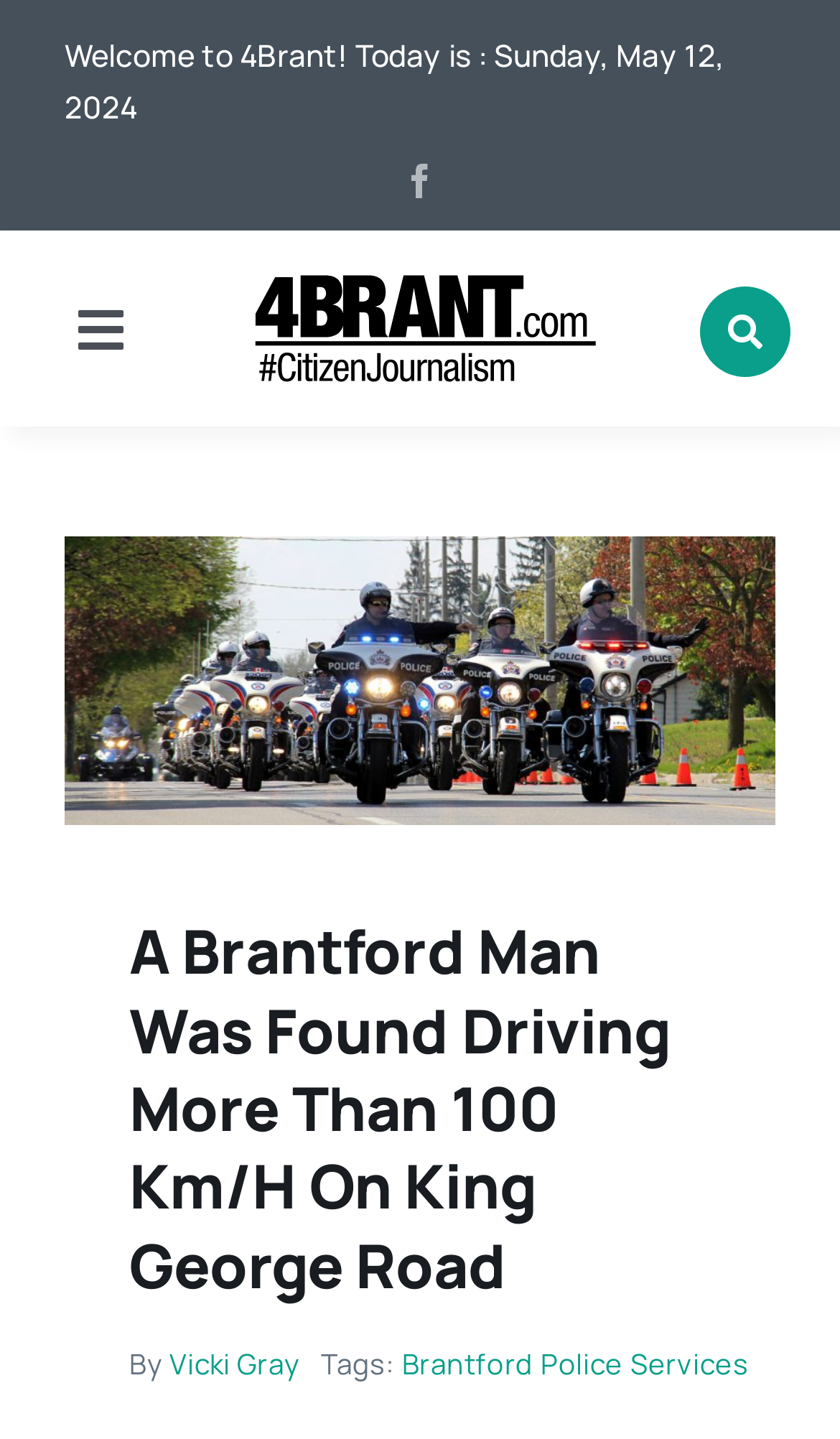How many navigation links are there?
By examining the image, provide a one-word or phrase answer.

6